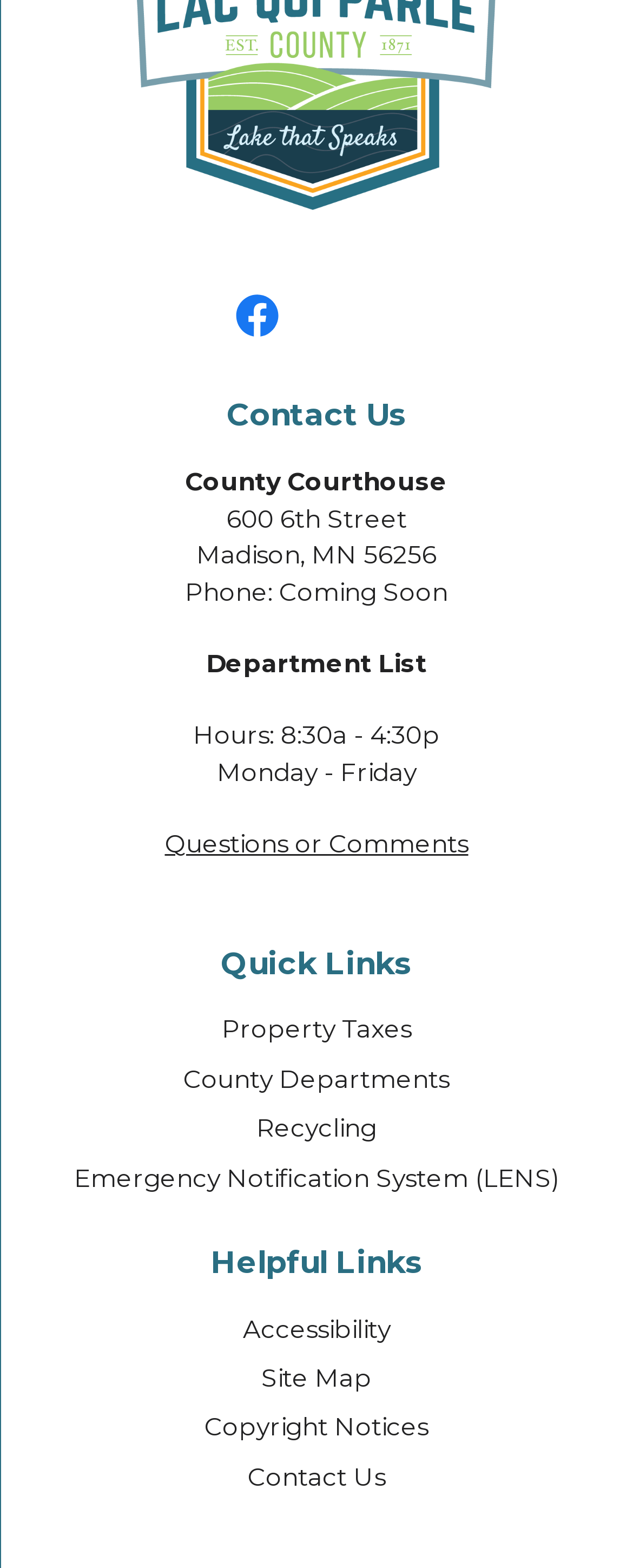Provide a short answer to the following question with just one word or phrase: How many regions are there on the webpage?

3